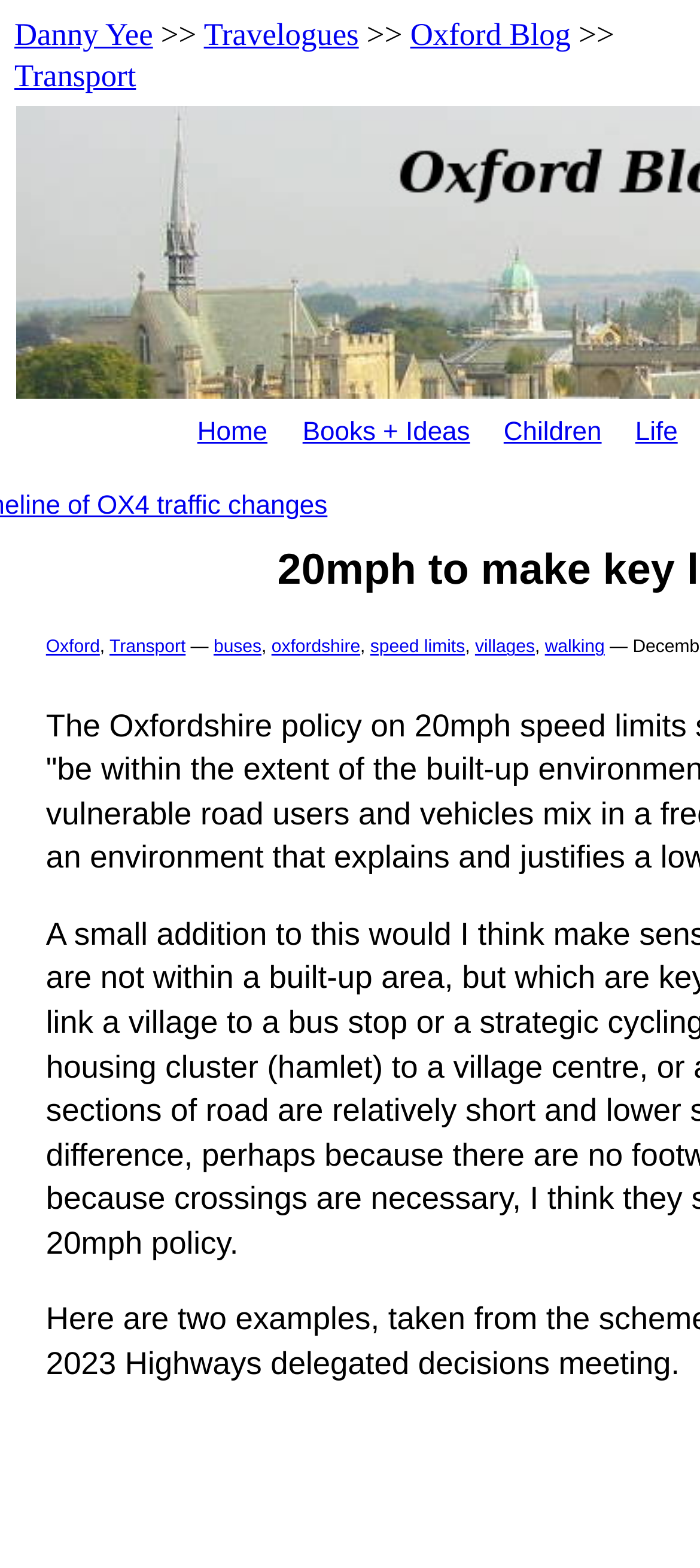Determine the bounding box coordinates of the region that needs to be clicked to achieve the task: "go to Home page".

[0.282, 0.266, 0.382, 0.285]